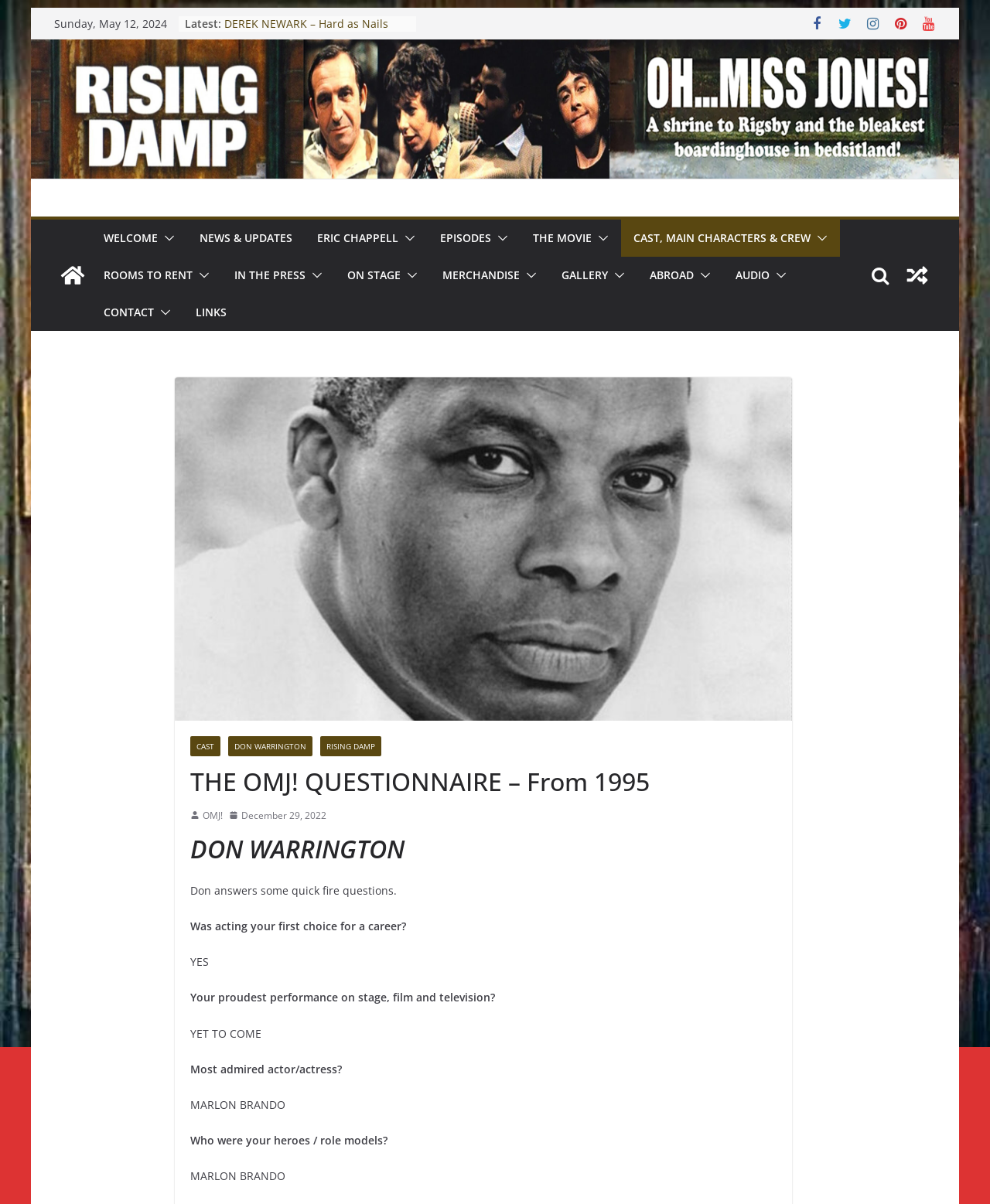Can you provide the bounding box coordinates for the element that should be clicked to implement the instruction: "View a random post"?

[0.908, 0.213, 0.945, 0.244]